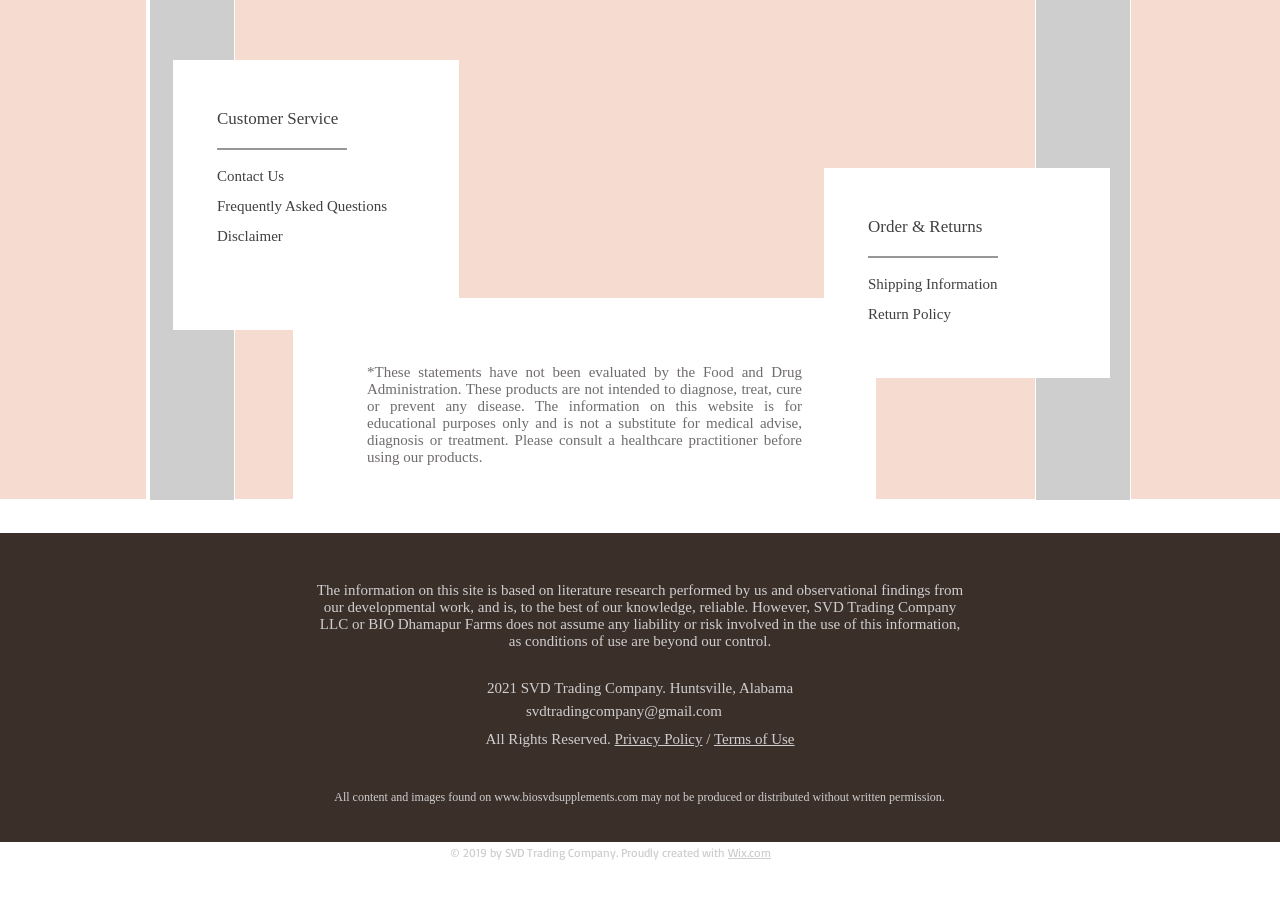For the given element description Terms of Use, determine the bounding box coordinates of the UI element. The coordinates should follow the format (top-left x, top-left y, bottom-right x, bottom-right y) and be within the range of 0 to 1.

[0.558, 0.804, 0.621, 0.821]